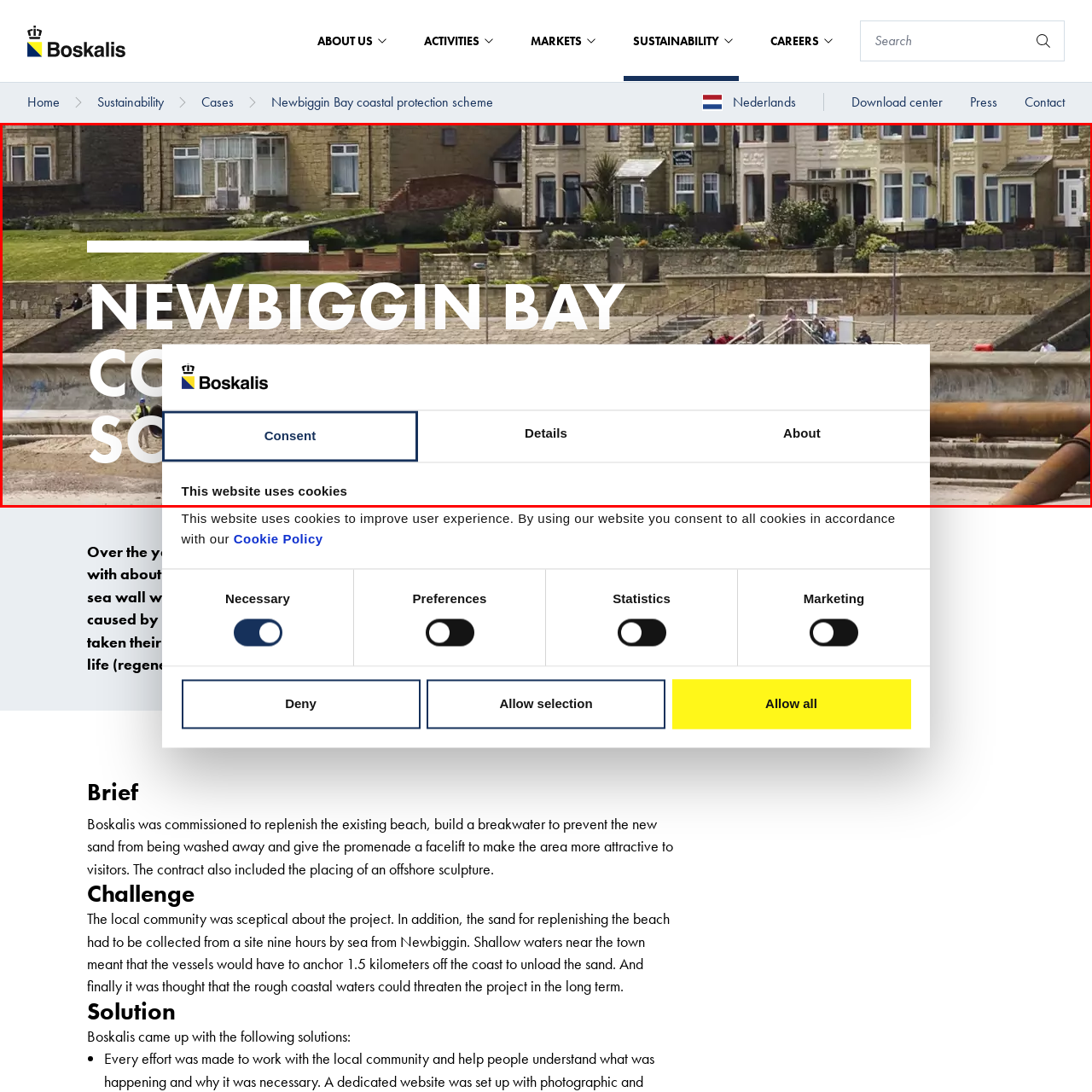Provide a thorough description of the image enclosed within the red border.

The image prominently features the title "NEWBIGGIN BAY COASTAL PROTECTION SCHEME" superimposed against a scenic backdrop of Newbiggin Bay, showcasing the picturesque seaside town. In the foreground, a modal dialog titled "Consent" is displayed, indicating that the website uses cookies to enhance user experience. Below this, options labeled "Details" and "About" encourage users to learn more. The layout reveals a mix of coastal scenery and architectural elements, illustrating the area's charm while highlighting the ongoing coastal protection efforts spearheaded by Boskalis. The dialog subtly emphasizes the importance of user consent regarding cookie usage, merging functionality with the visual appeal of the vibrant locale.